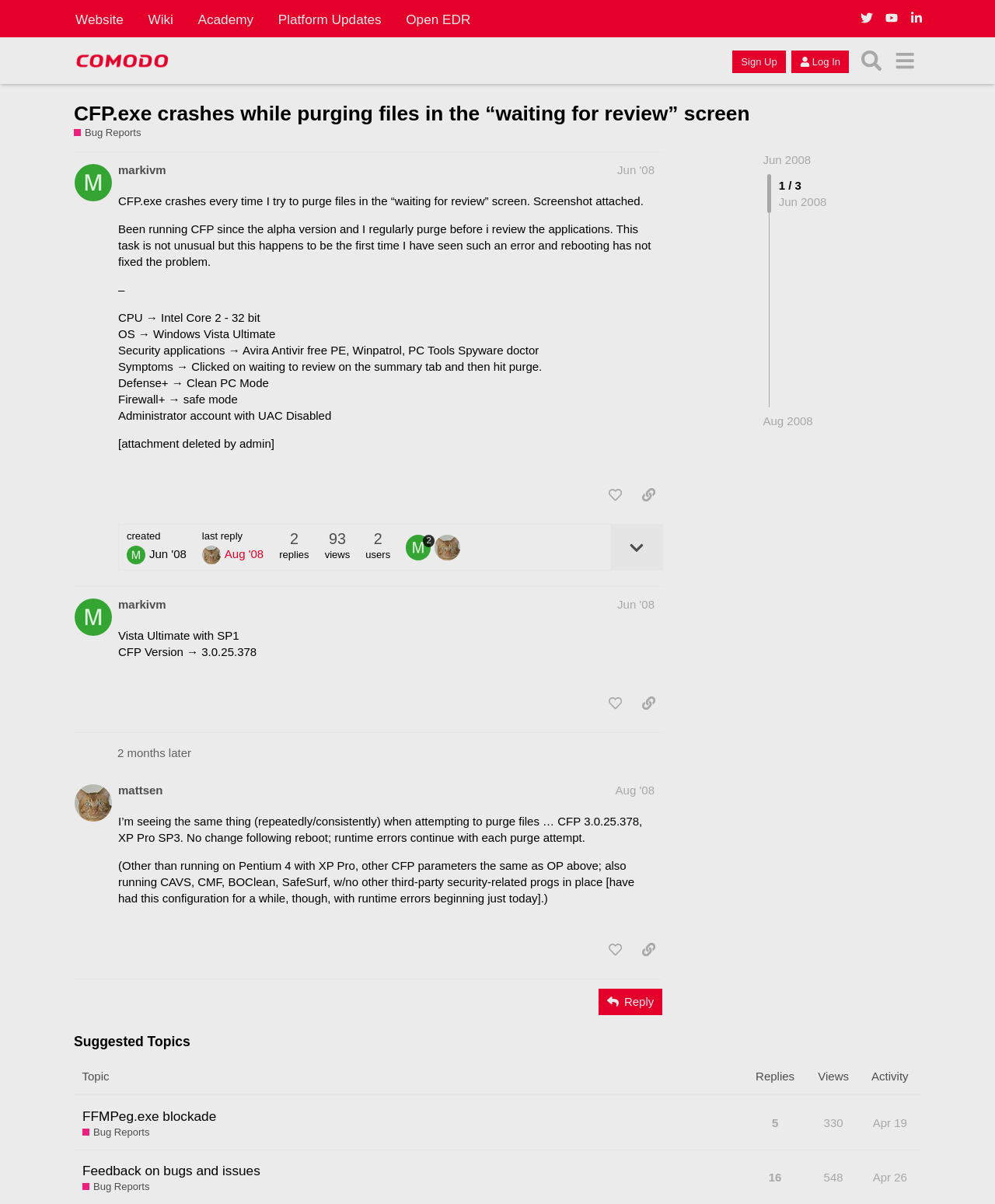What is the button below the last post?
Provide an in-depth and detailed answer to the question.

I determined the answer by looking at the region below the last post and searching for a button, which is labeled as 'Reply'.